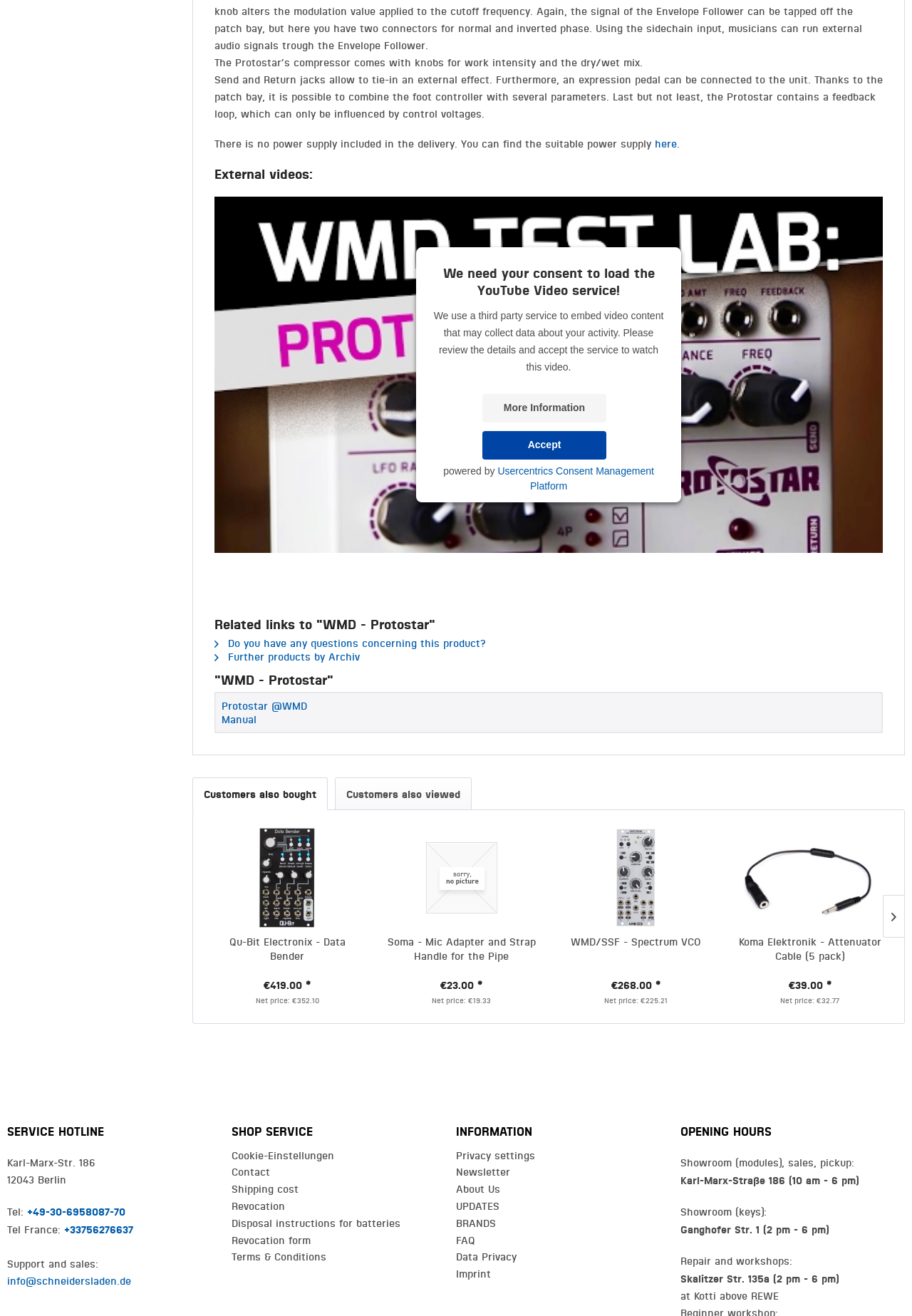Find the bounding box coordinates for the area that should be clicked to accomplish the instruction: "Visit the 'WMD - Protostar' product page".

[0.243, 0.531, 0.337, 0.541]